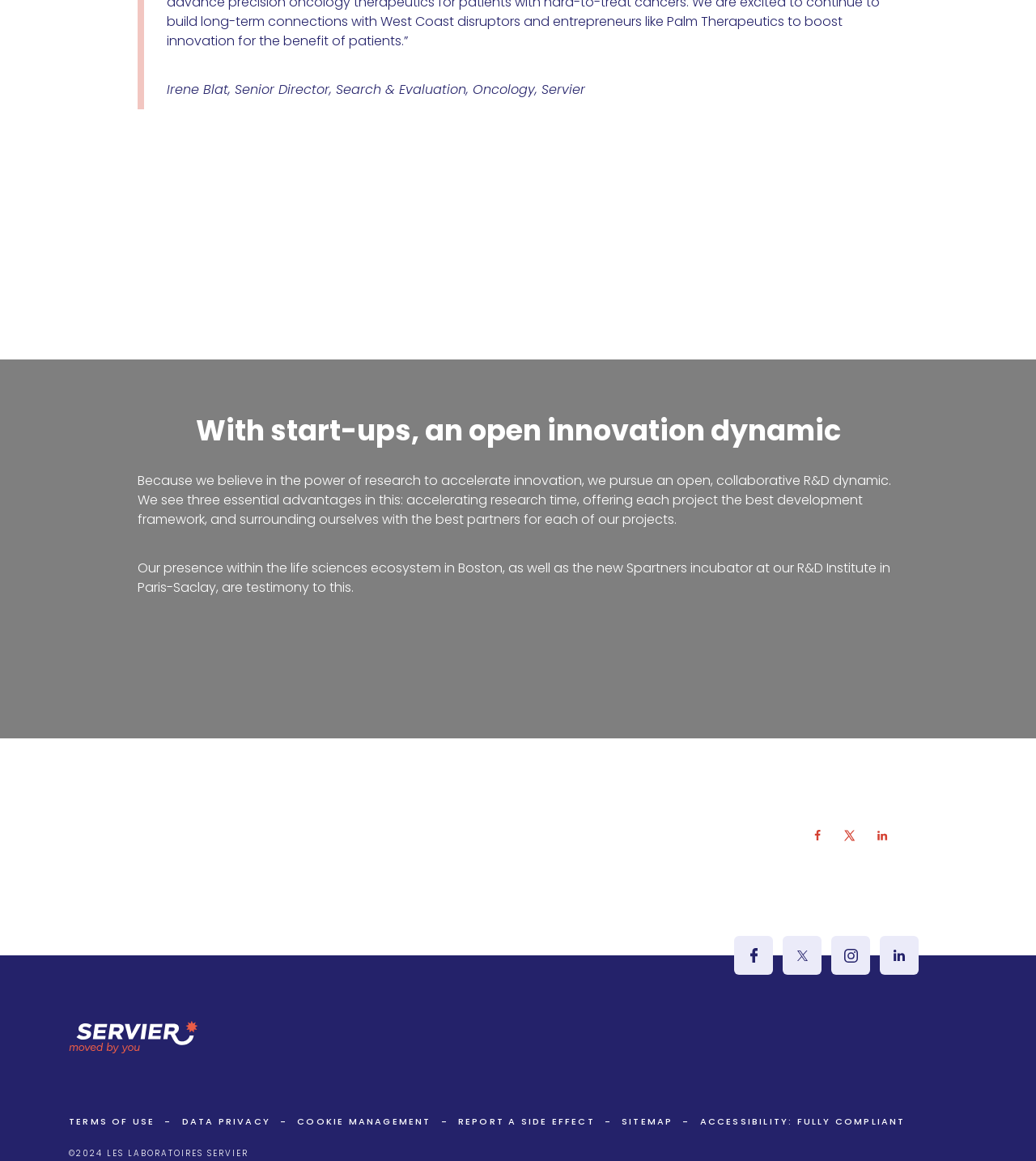What is the purpose of Servier's open innovation dynamic?
Refer to the image and provide a detailed answer to the question.

The answer can be found in the StaticText element with the text 'Because we believe in the power of research to accelerate innovation, we pursue an open, collaborative R&D dynamic.' which explains the purpose of Servier's open innovation dynamic.